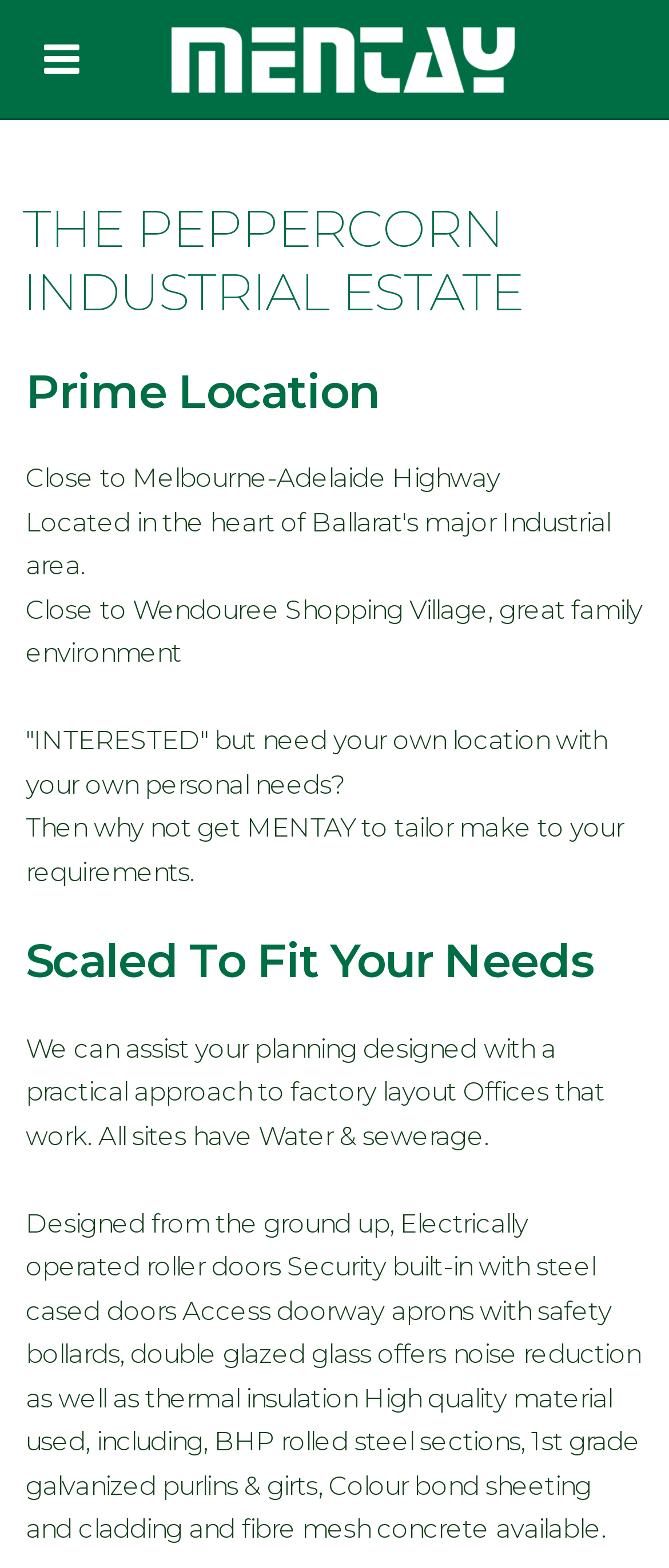What is the benefit of Mentay's tailored approach?
From the screenshot, provide a brief answer in one word or phrase.

Scaled to fit your needs